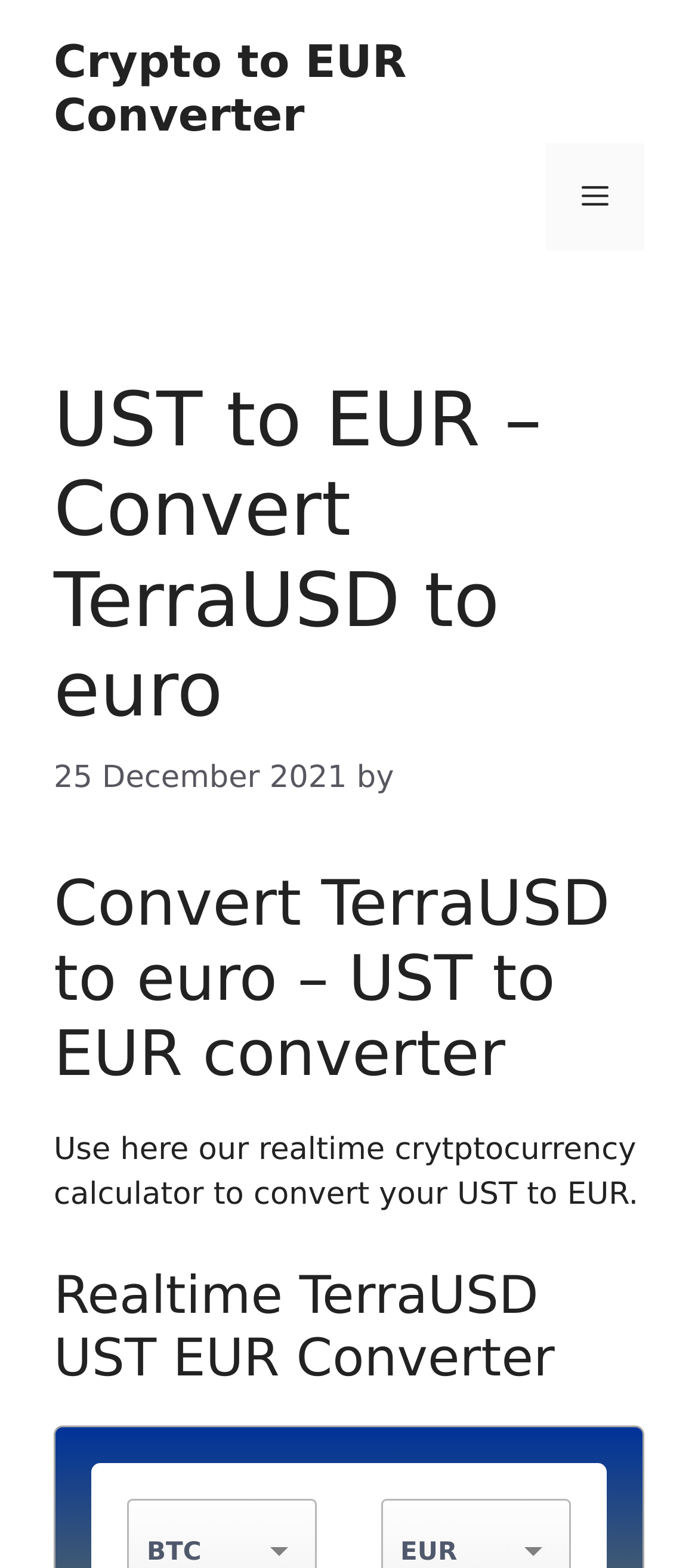Use one word or a short phrase to answer the question provided: 
What is the description of the cryptocurrency converter?

Realtime crytptocurrency calculator